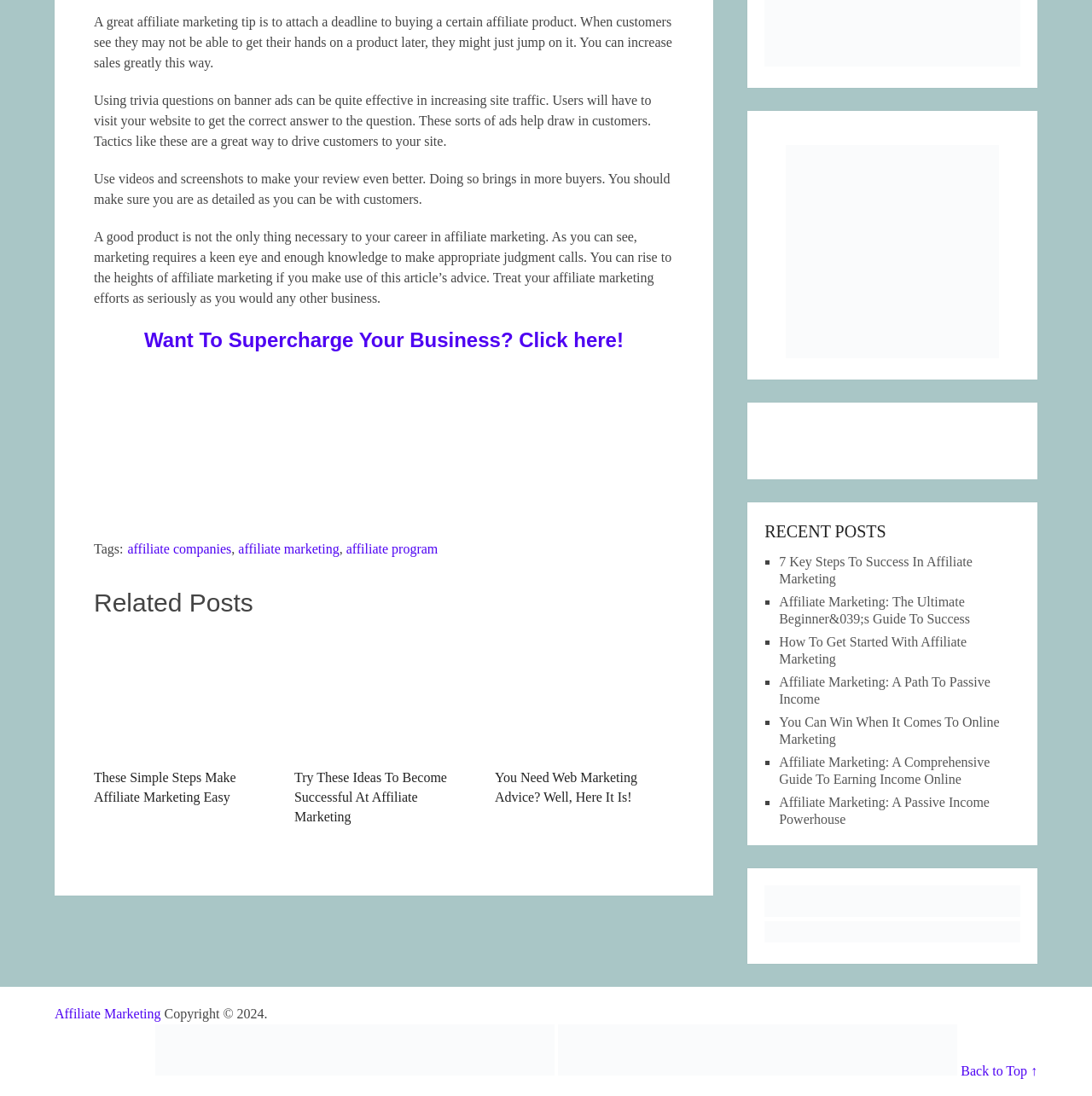Determine the bounding box coordinates of the clickable region to execute the instruction: "Read the 'Related Posts' section". The coordinates should be four float numbers between 0 and 1, denoted as [left, top, right, bottom].

[0.086, 0.534, 0.617, 0.567]